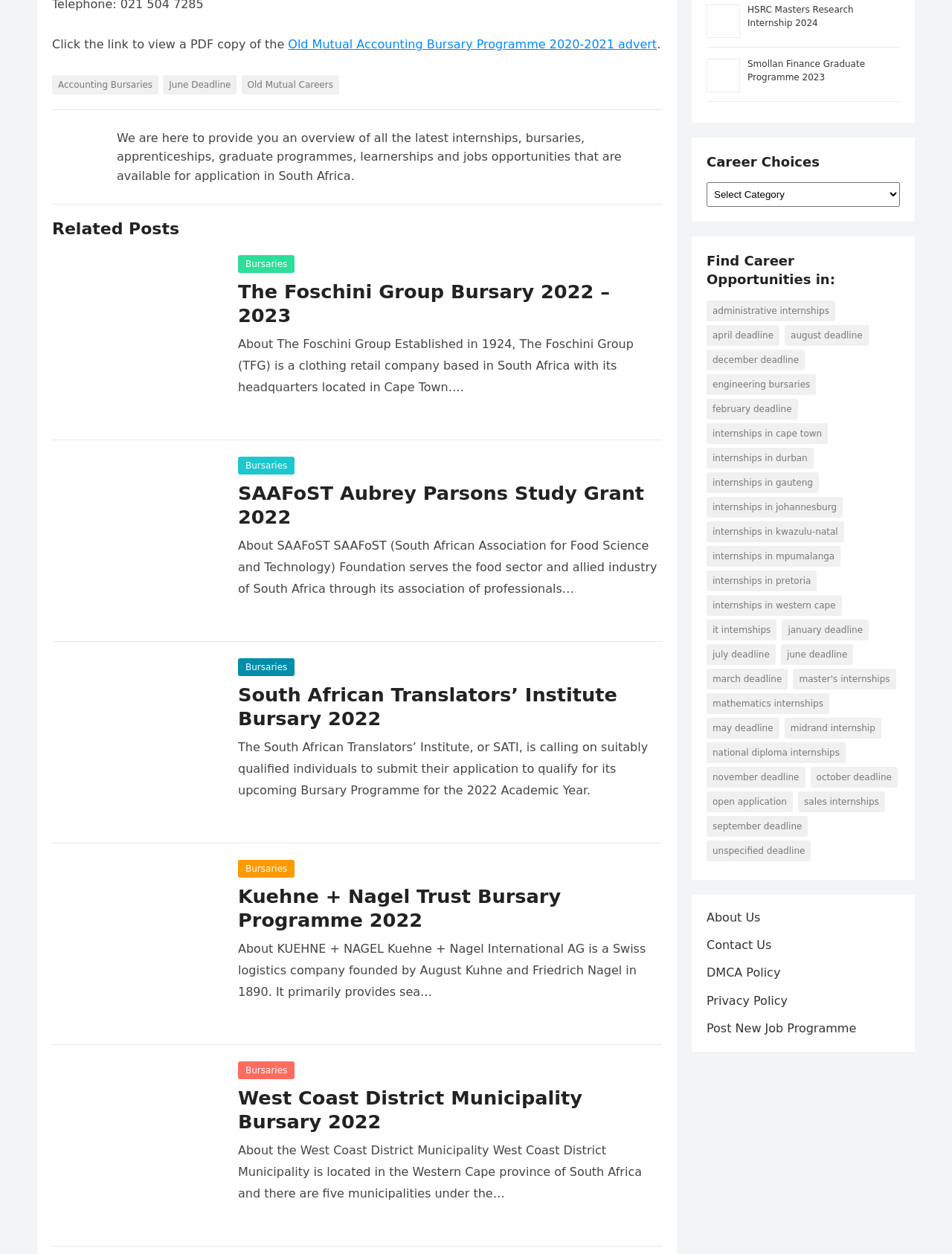How many items are available for Engineering Bursaries?
Using the picture, provide a one-word or short phrase answer.

42 items